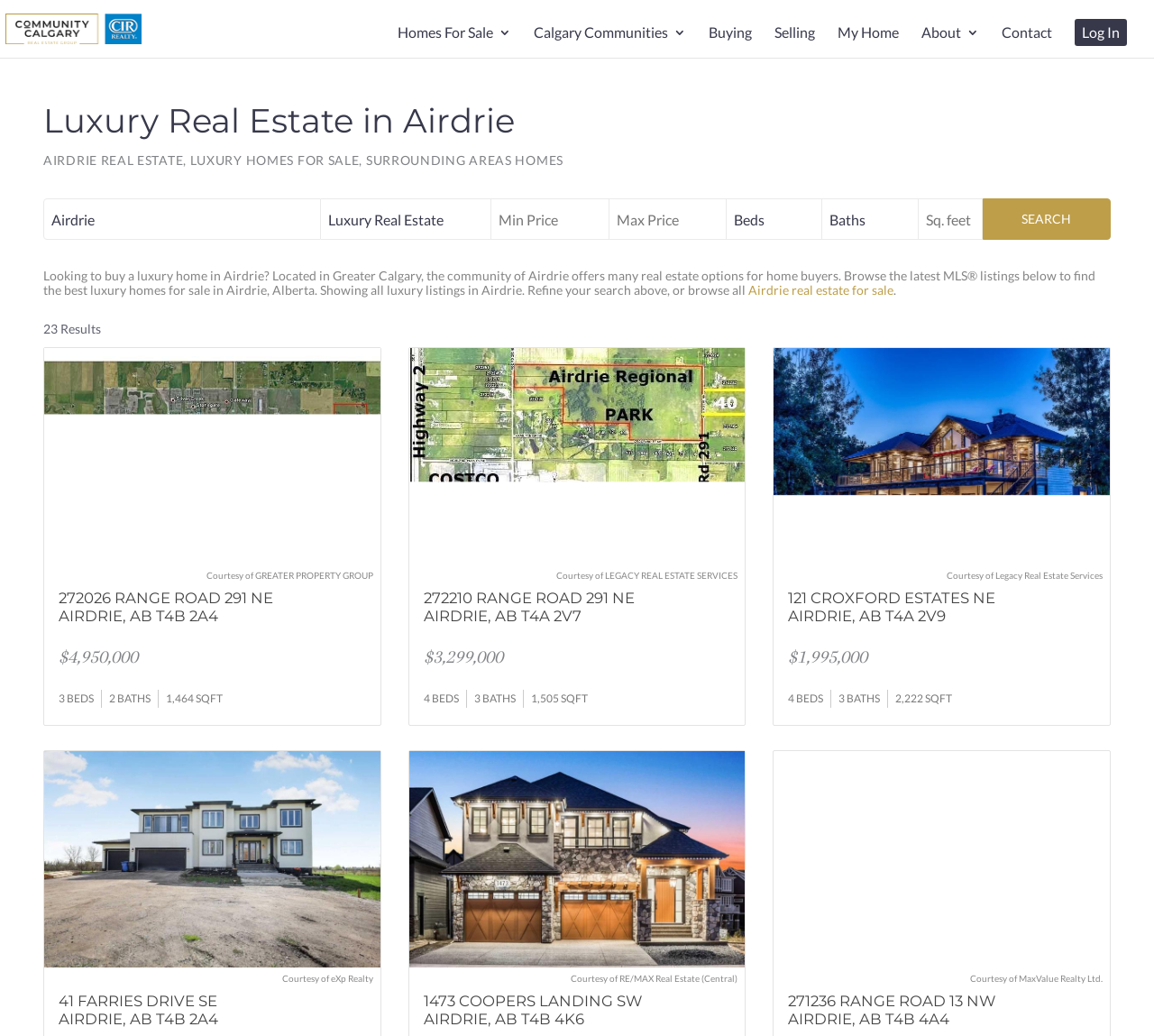Please extract and provide the main headline of the webpage.

Luxury Real Estate in Airdrie